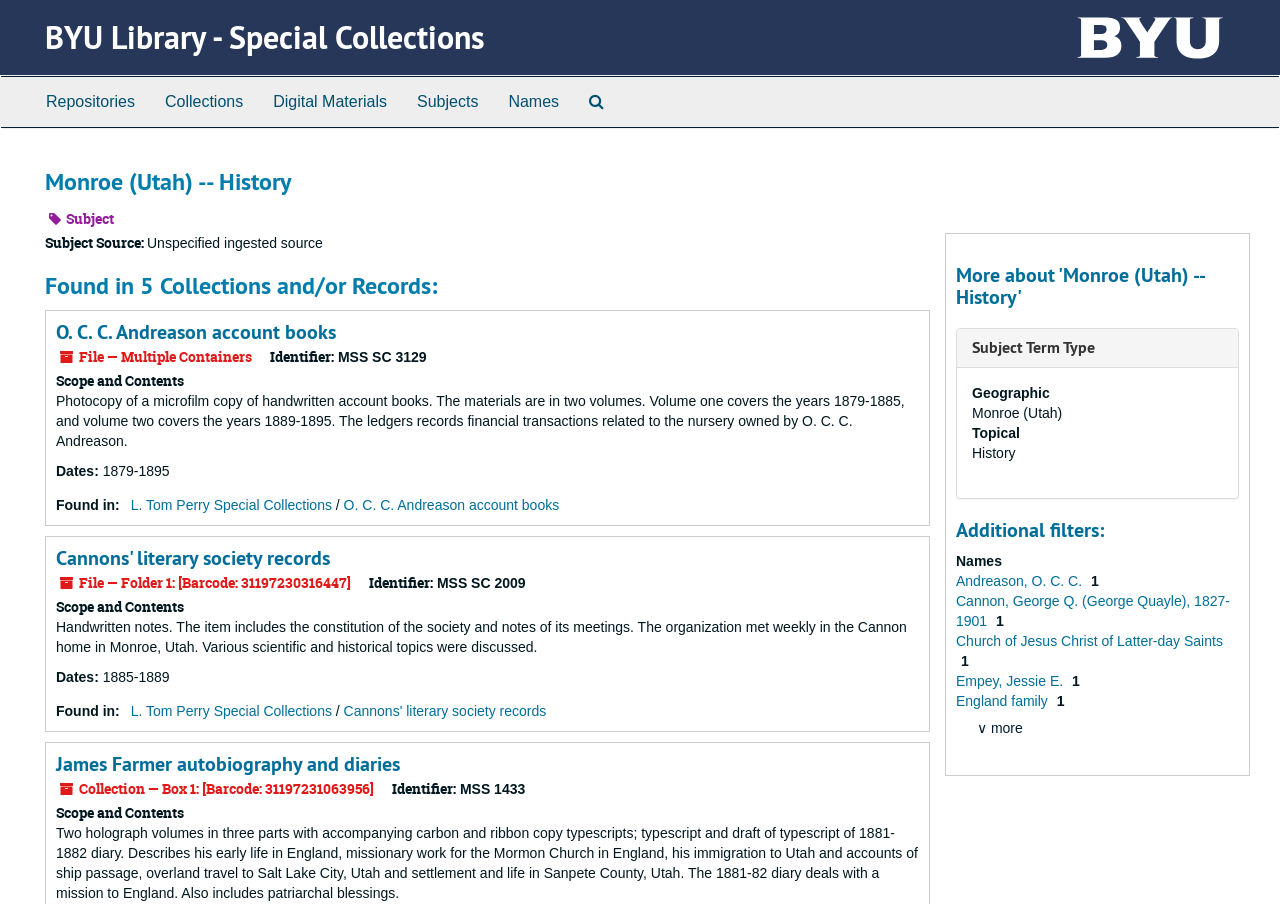Specify the bounding box coordinates of the area that needs to be clicked to achieve the following instruction: "Filter by 'Names'".

[0.747, 0.612, 0.783, 0.629]